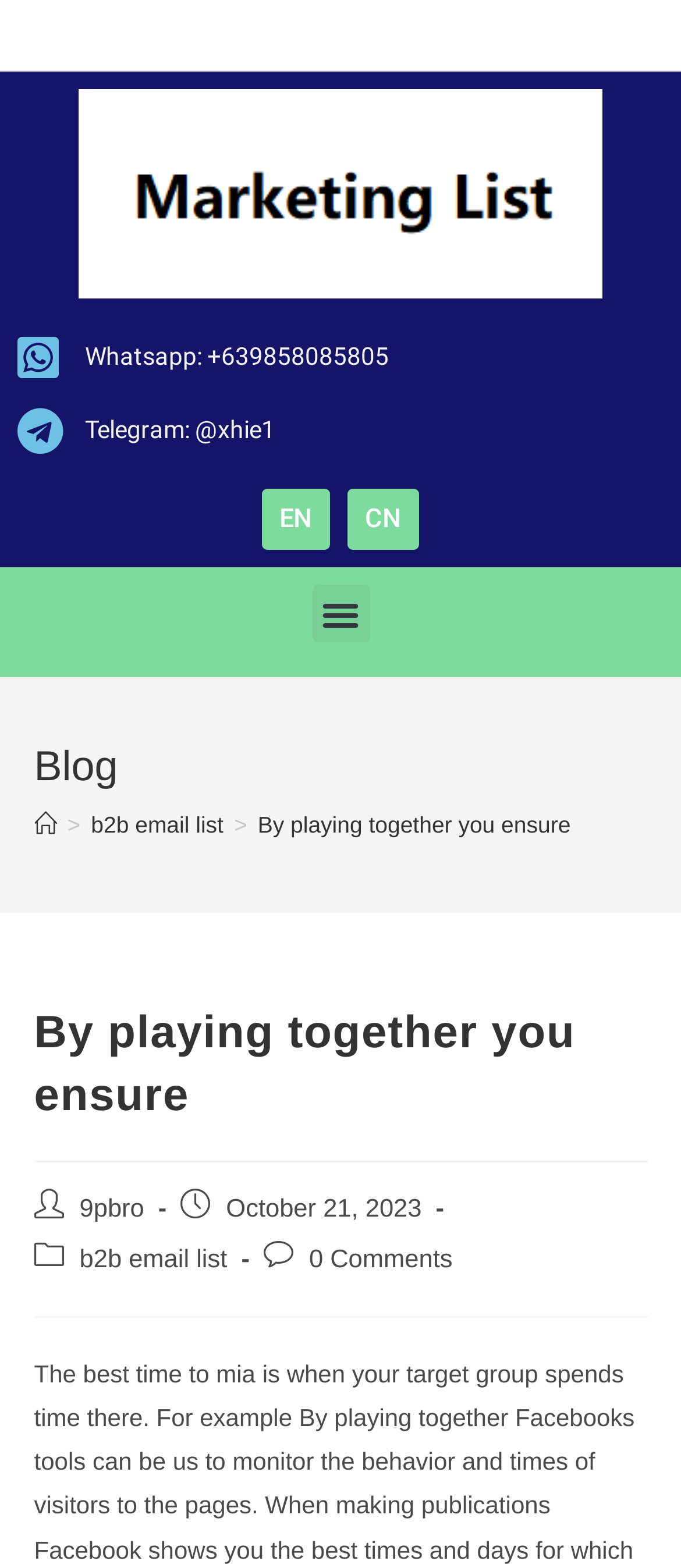Based on the element description b2b email list, identify the bounding box of the UI element in the given webpage screenshot. The coordinates should be in the format (top-left x, top-left y, bottom-right x, bottom-right y) and must be between 0 and 1.

[0.117, 0.795, 0.334, 0.813]